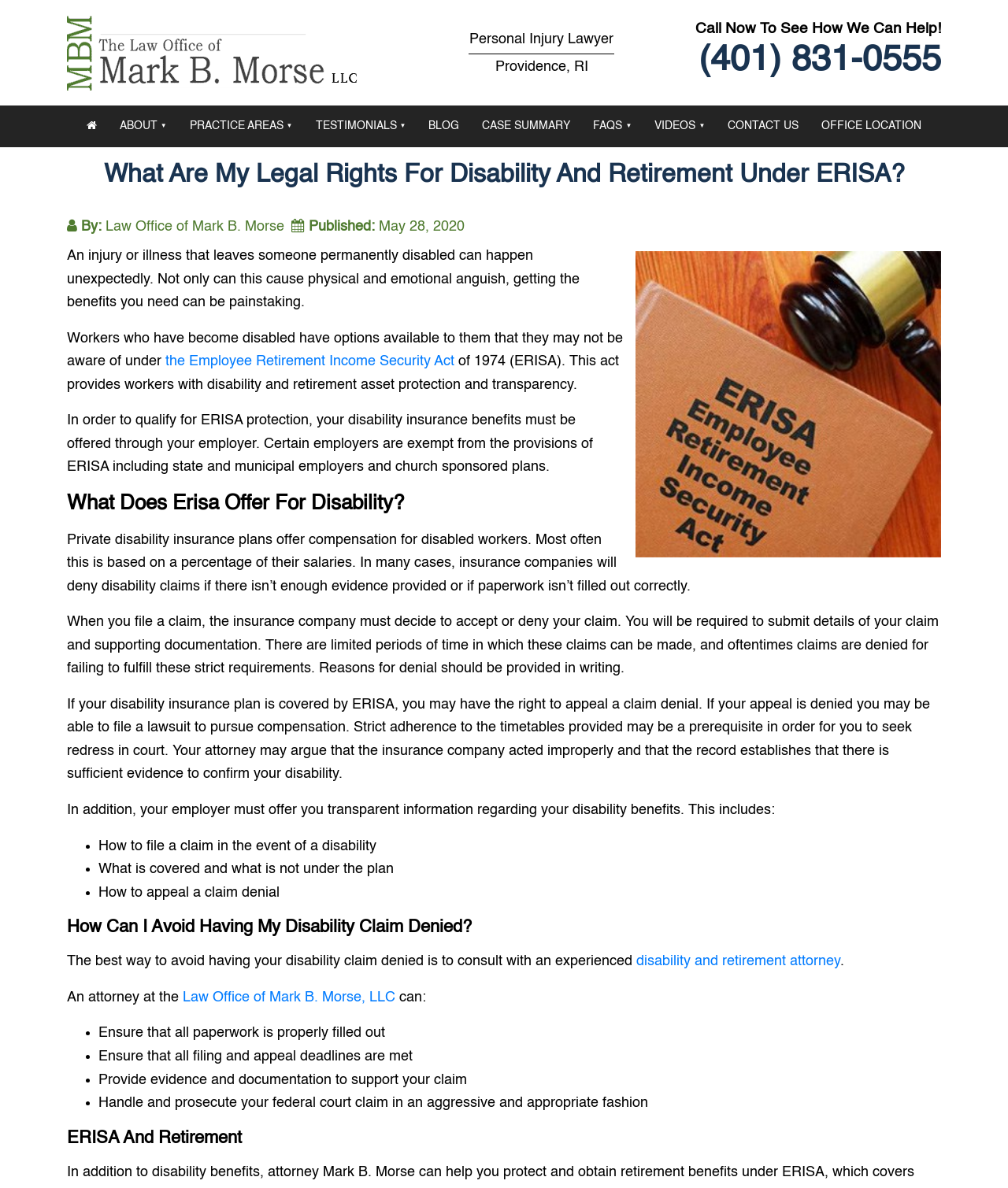Please determine the bounding box coordinates of the area that needs to be clicked to complete this task: 'Contact the office'. The coordinates must be four float numbers between 0 and 1, formatted as [left, top, right, bottom].

[0.713, 0.089, 0.802, 0.124]